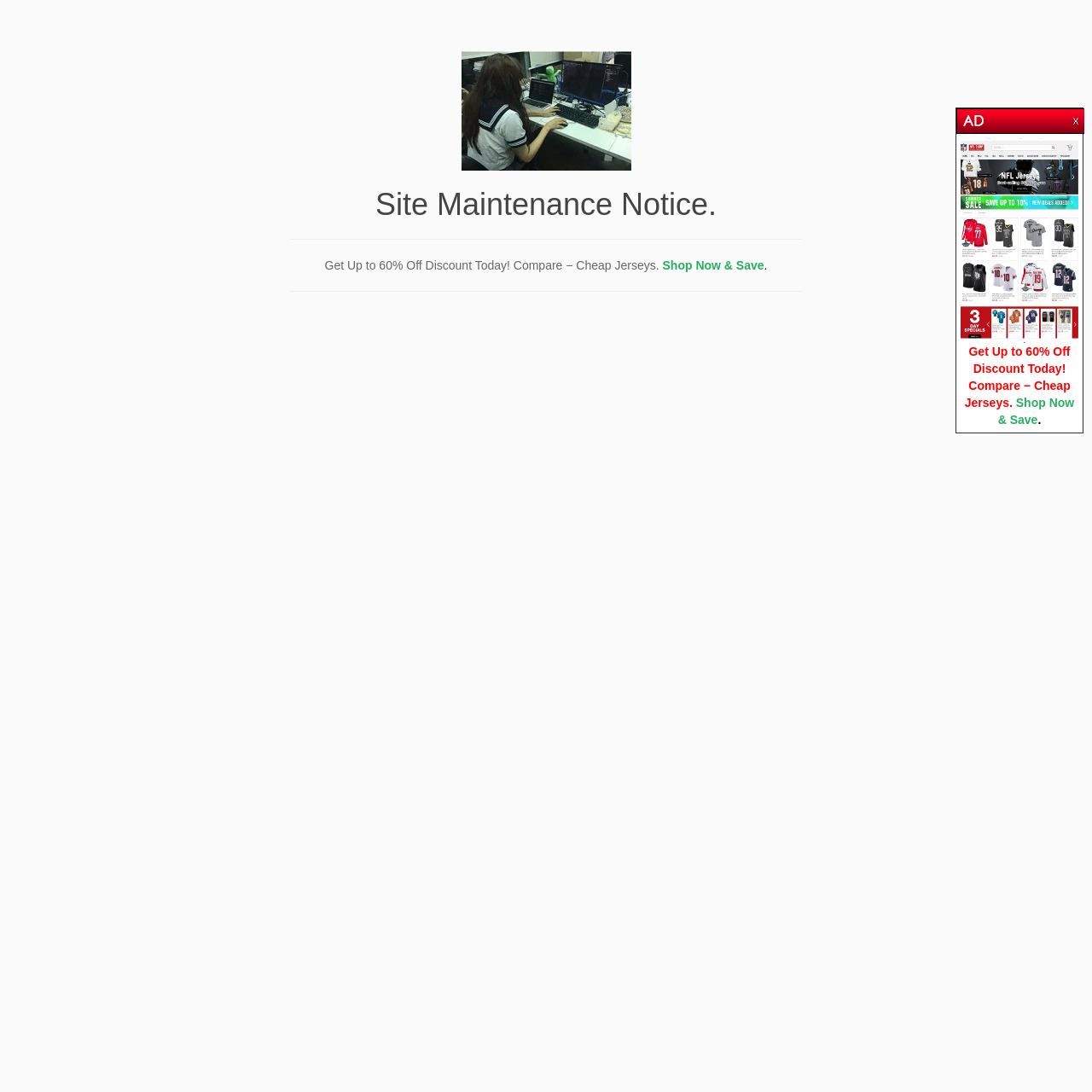What is the purpose of the 'Close' button?
Carefully analyze the image and provide a thorough answer to the question.

The 'Close' button is located near the top-right corner of the webpage, and it is likely associated with the 'Site Maintenance Notice' heading. Therefore, its purpose is to close the notification or alert related to the site maintenance.